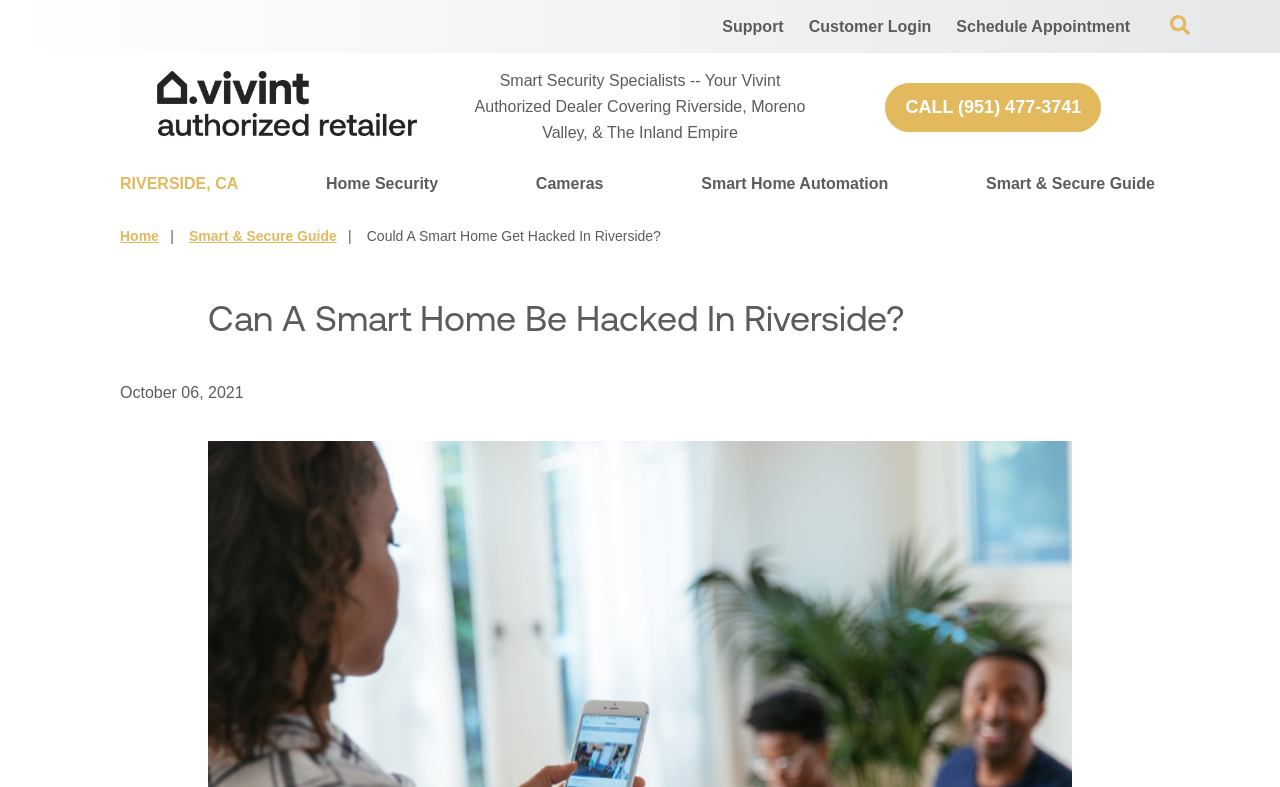What is the topic of the current webpage?
Refer to the image and provide a concise answer in one word or phrase.

Smart Home Security